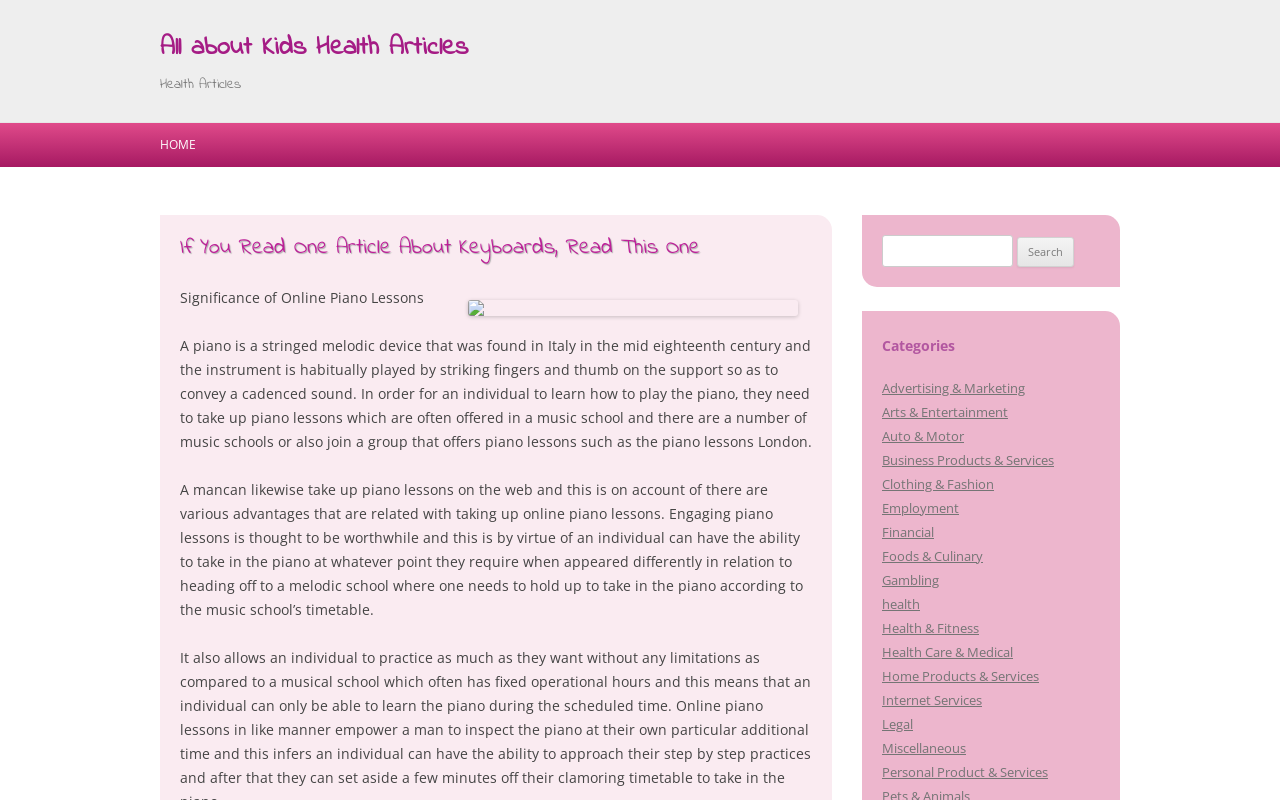Could you provide the bounding box coordinates for the portion of the screen to click to complete this instruction: "Click on the 'HOME' link"?

[0.125, 0.154, 0.153, 0.209]